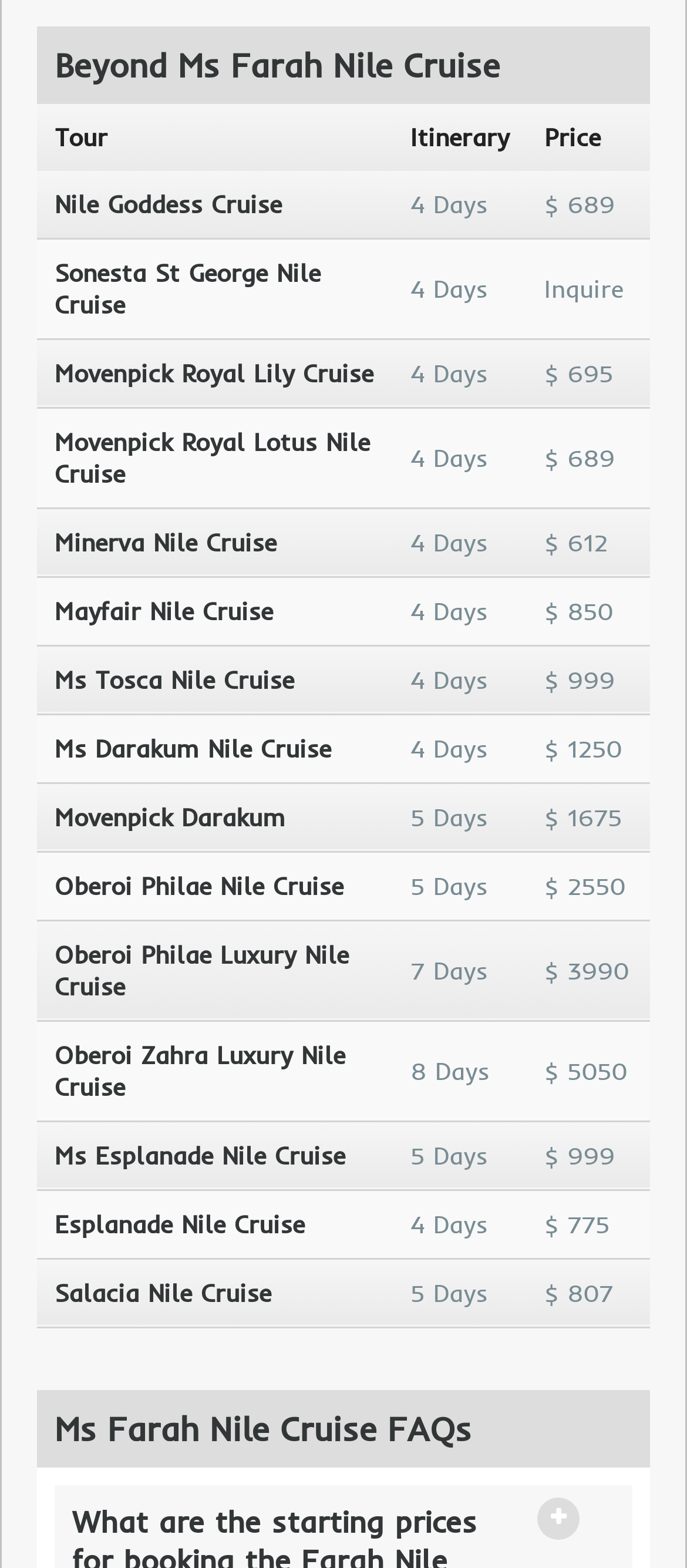How many Nile cruises are listed?
Refer to the screenshot and answer in one word or phrase.

13